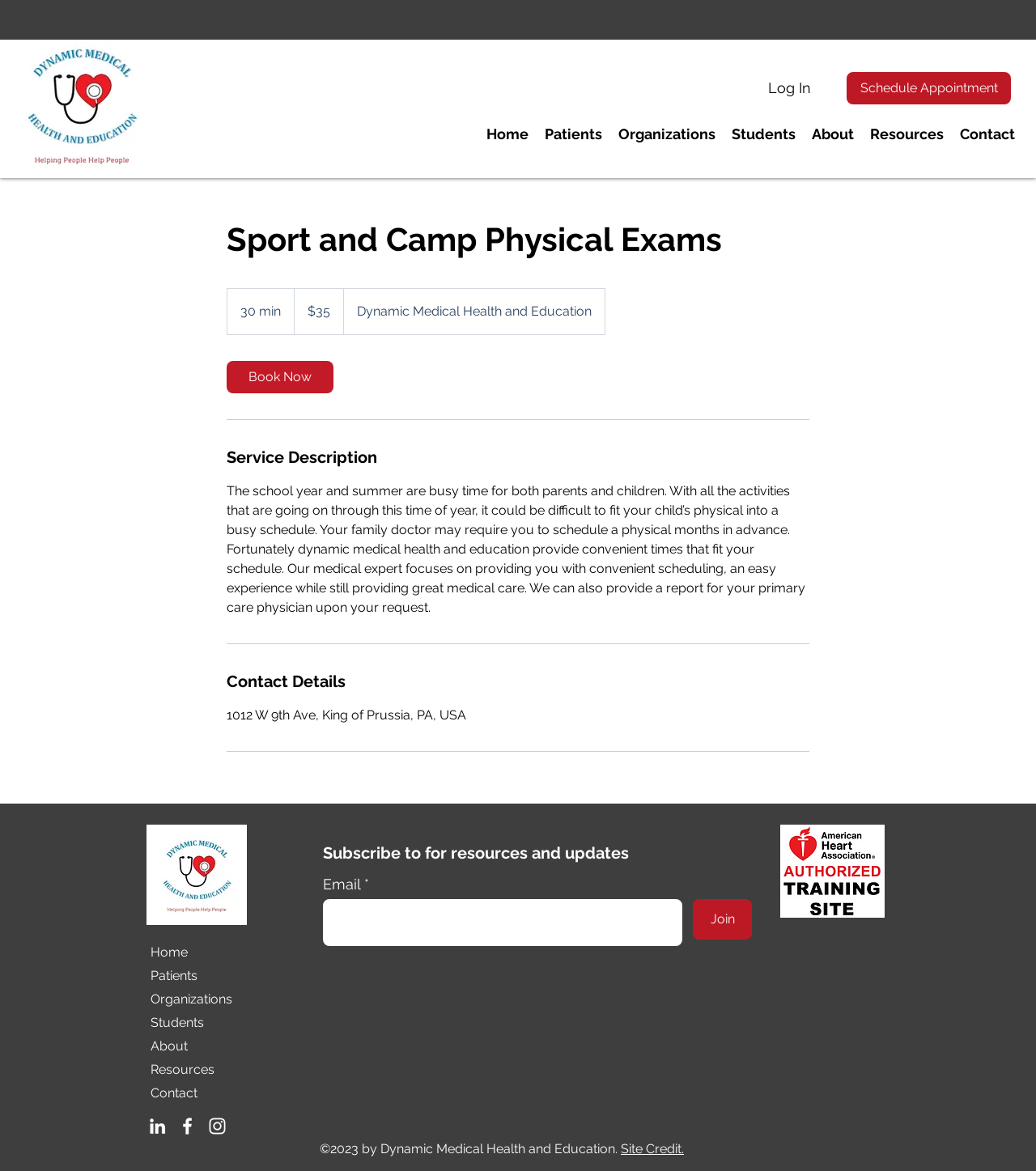Find the bounding box coordinates of the area to click in order to follow the instruction: "View next post".

None